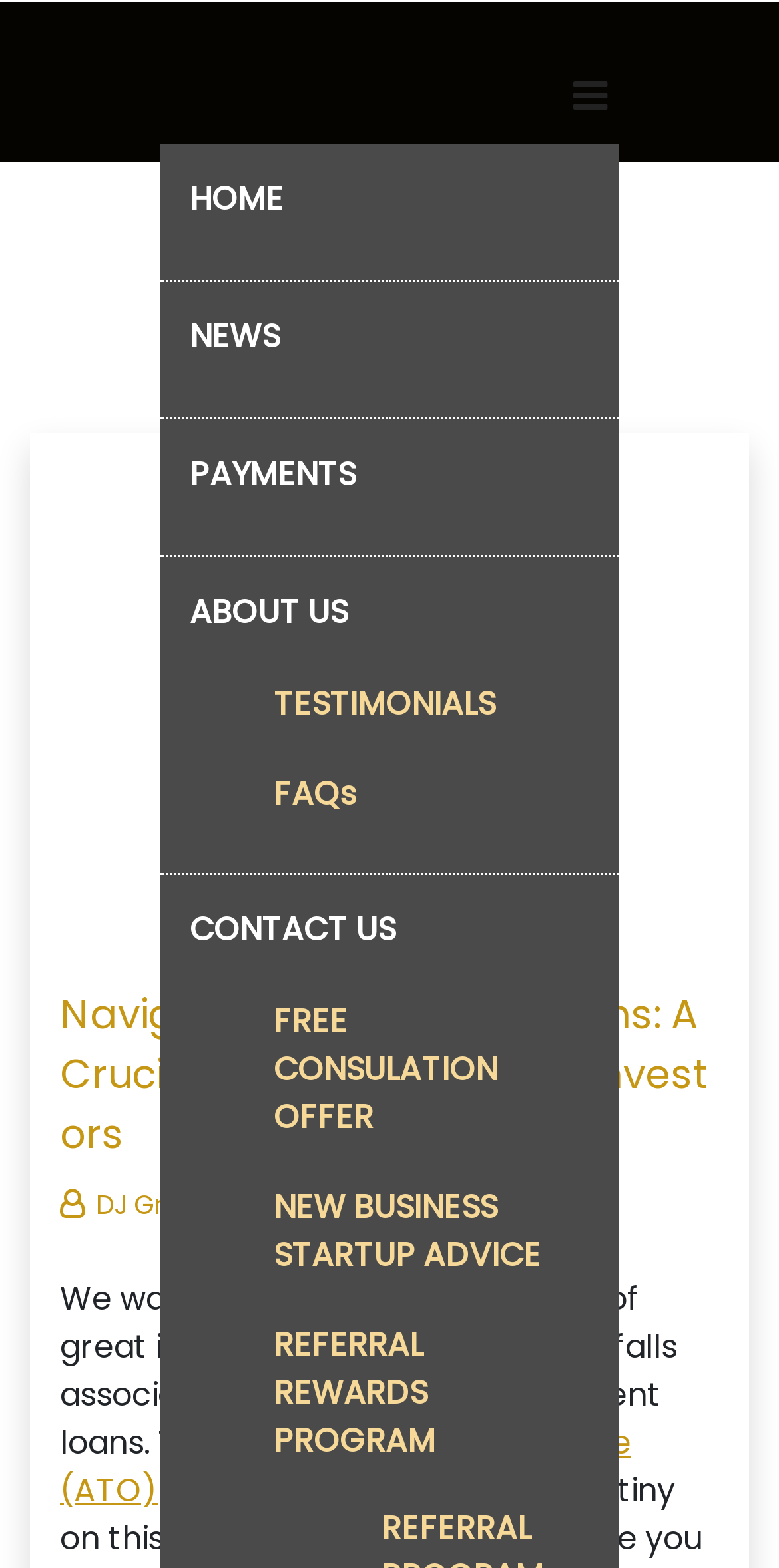How many navigation links are there? Look at the image and give a one-word or short phrase answer.

9